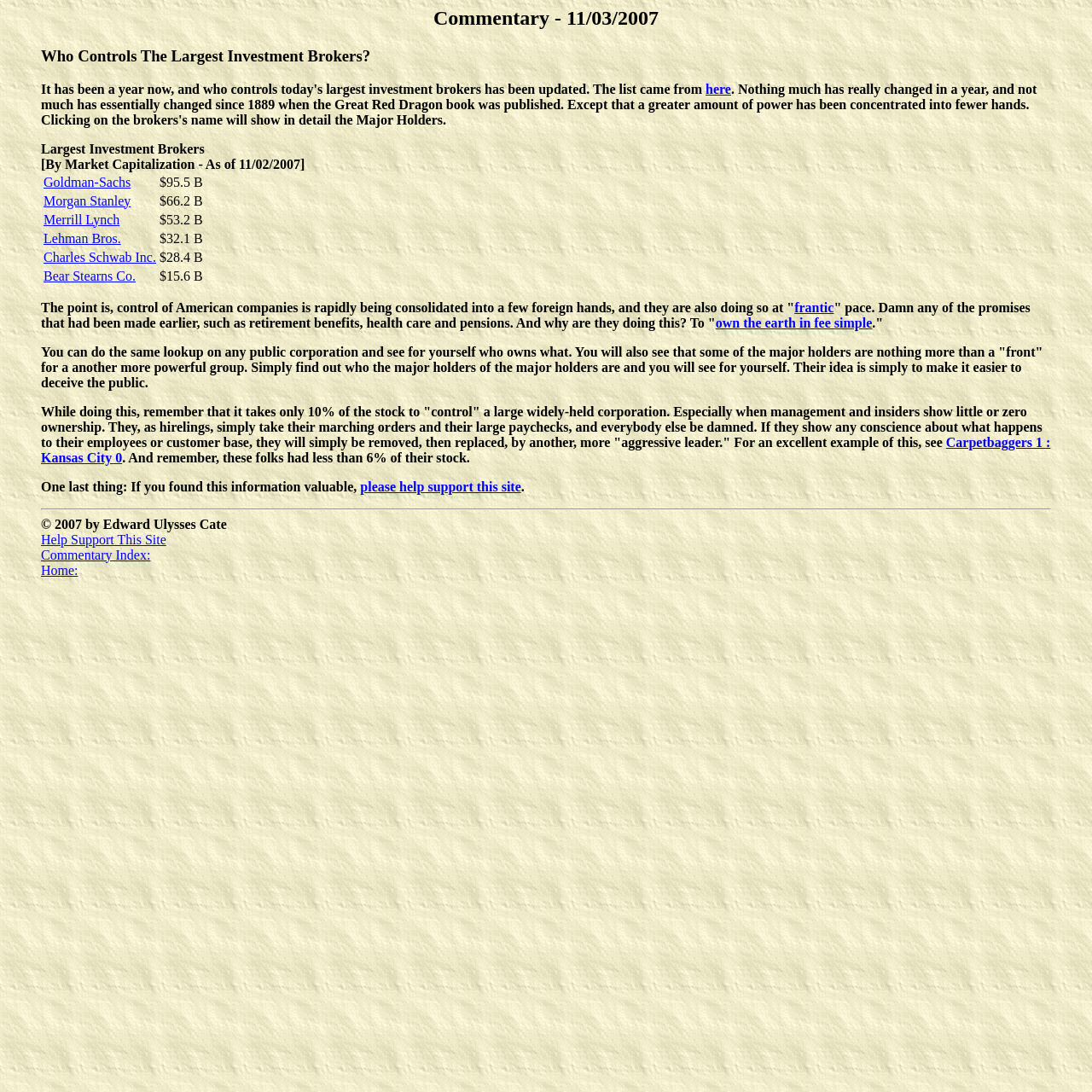Highlight the bounding box coordinates of the region I should click on to meet the following instruction: "Read 'Carpetbaggers 1 : Kansas City 0'".

[0.038, 0.398, 0.962, 0.425]